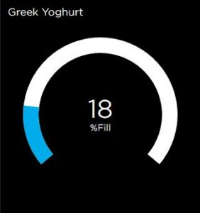What color represents the remaining quantity?
Using the screenshot, give a one-word or short phrase answer.

Blue